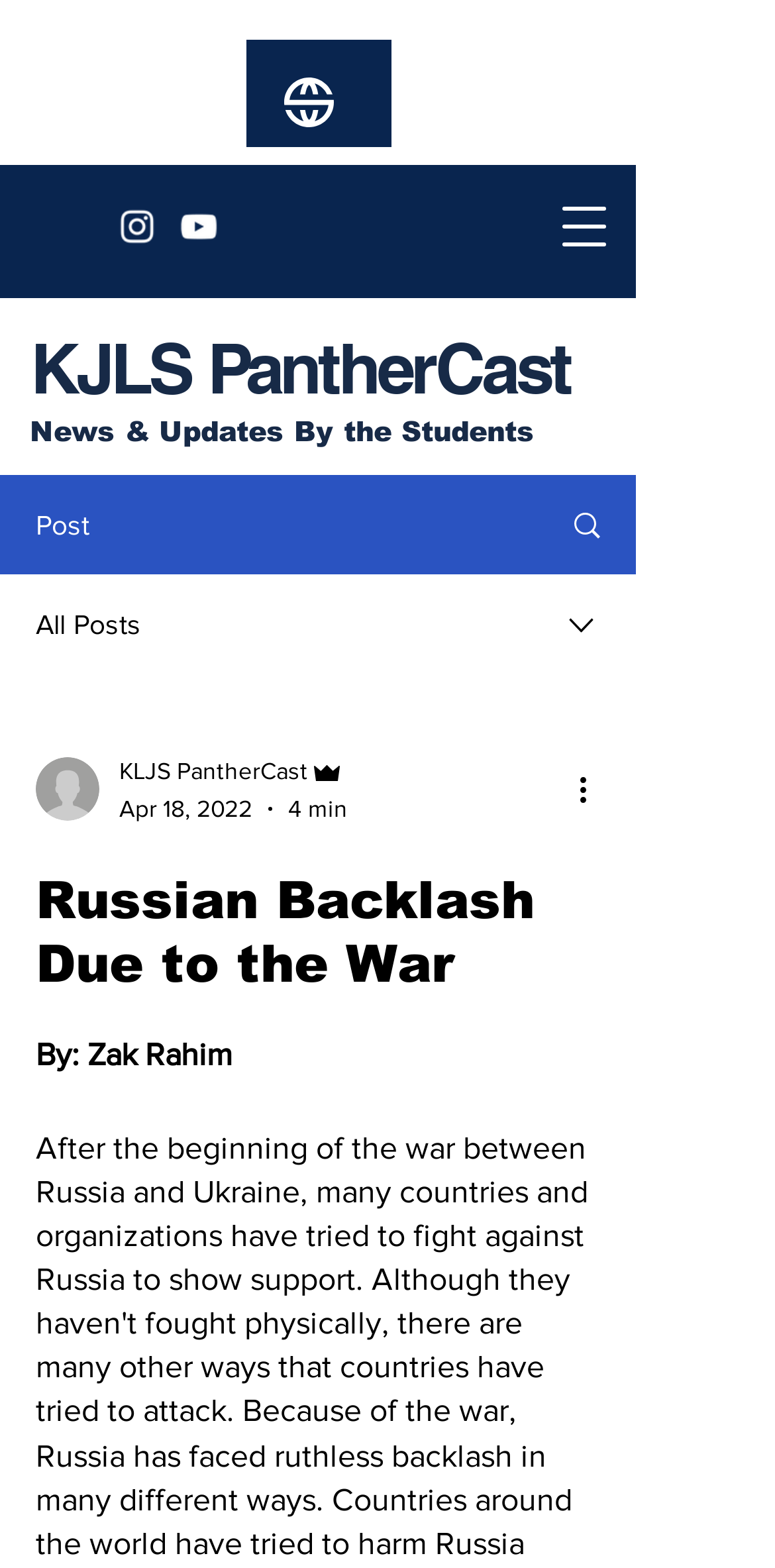What is the date of the article?
Please use the image to provide an in-depth answer to the question.

The date of the article can be found in the writer's section, where it says 'Apr 18, 2022'.